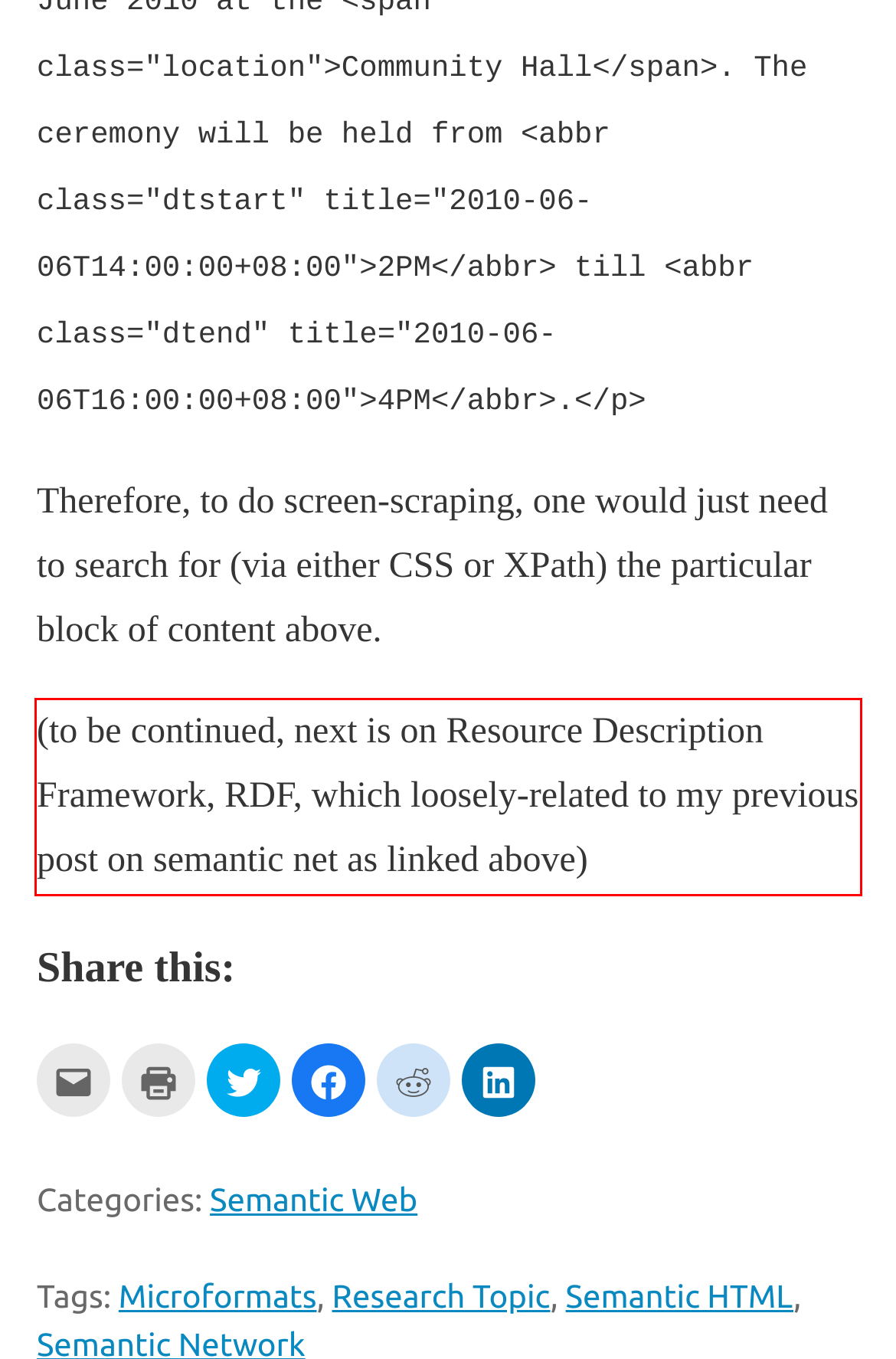You have a webpage screenshot with a red rectangle surrounding a UI element. Extract the text content from within this red bounding box.

(to be continued, next is on Resource Description Framework, RDF, which loosely-related to my previous post on semantic net as linked above)